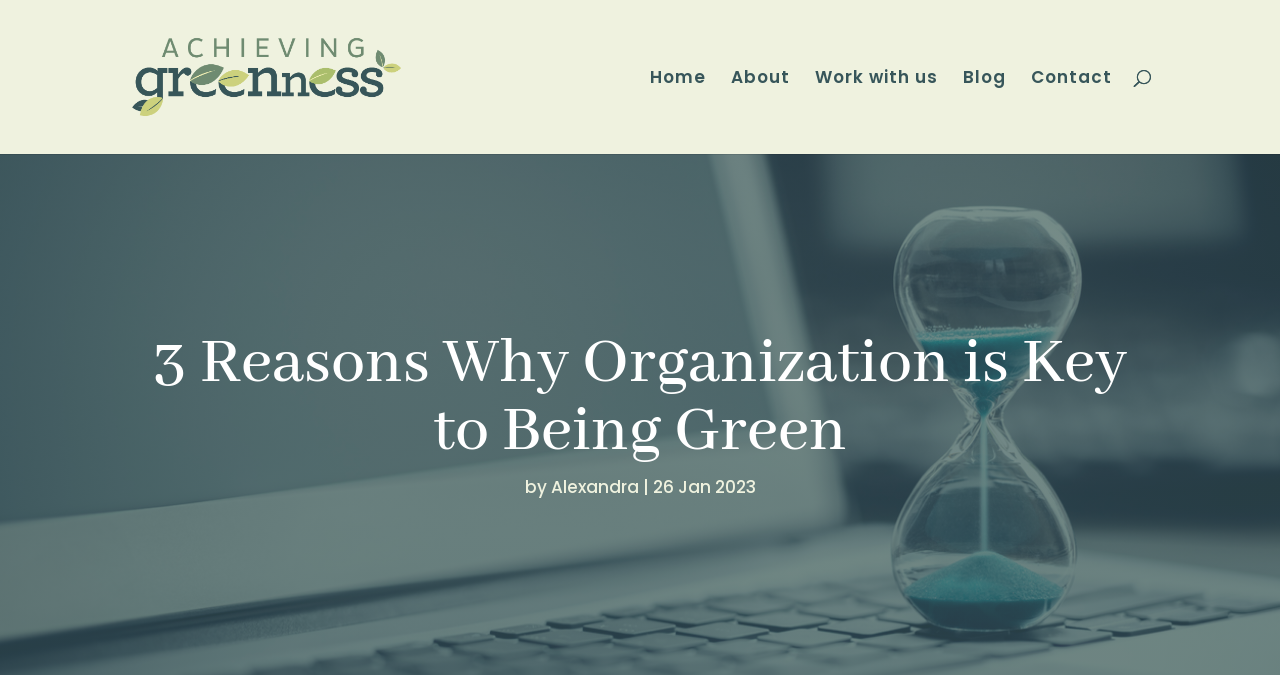Using the image as a reference, answer the following question in as much detail as possible:
What is the purpose of the search bar?

The search bar is likely used to search for specific content within the website. It is located at the top of the page and allows users to input keywords or phrases to find relevant information.